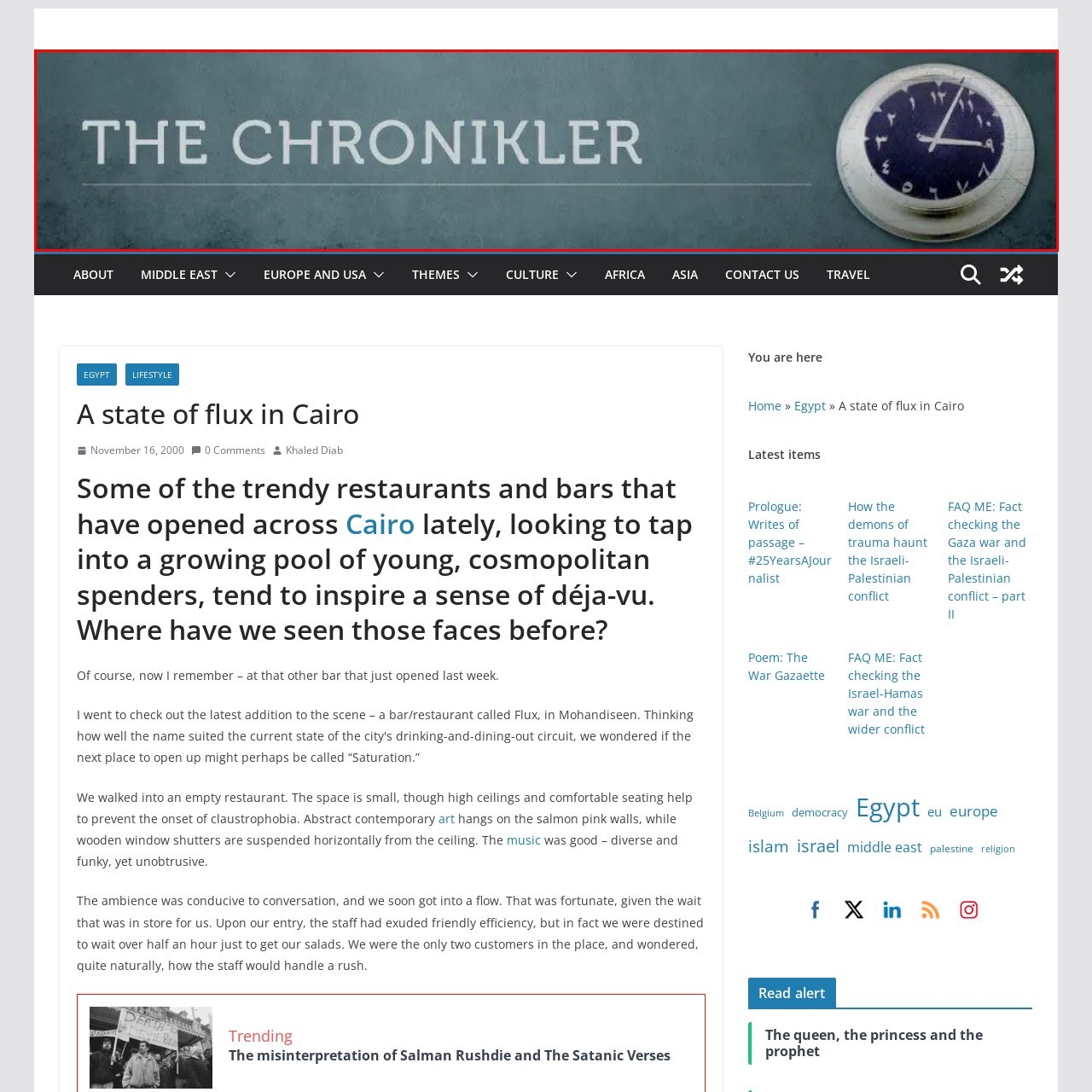Explain thoroughly what is happening in the image that is surrounded by the red box.

The image features the logo of "The Chronikler," a publication dedicated to exploring diverse topics and narratives. The design consists of stylized white text spelling out "THE CHRONIKLER" set against a textured teal background, conveying a sense of sophistication and modernity. Accompanying the text is a decorative clock, intricately designed with a blue face and silver casing, symbolizing the passage of time and the commitment to timely journalism. This visual identity encapsulates the essence of the publication, emphasizing its focus on contemporary issues and cultural insights.